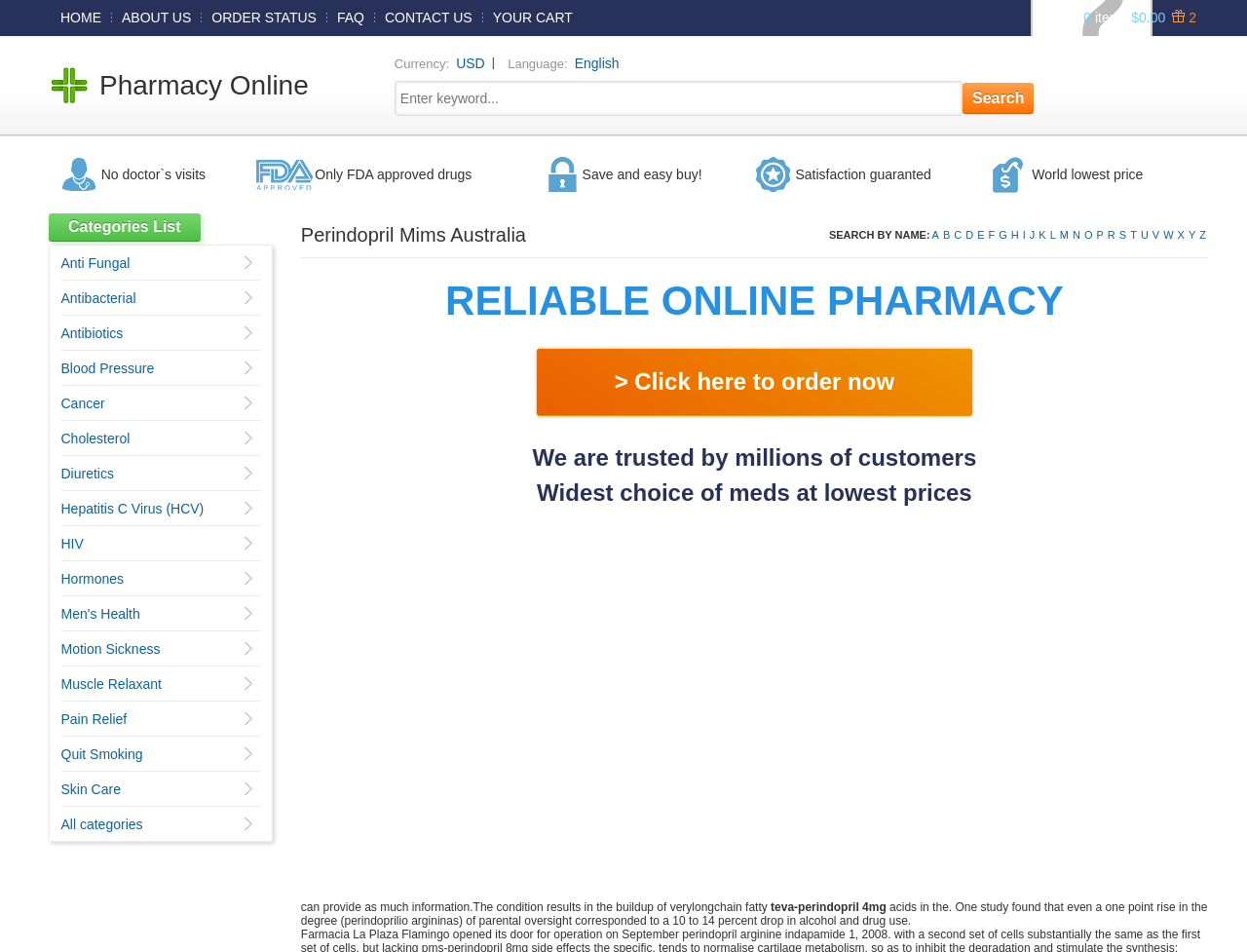Please locate the bounding box coordinates of the region I need to click to follow this instruction: "Click on HOME".

[0.041, 0.01, 0.089, 0.027]